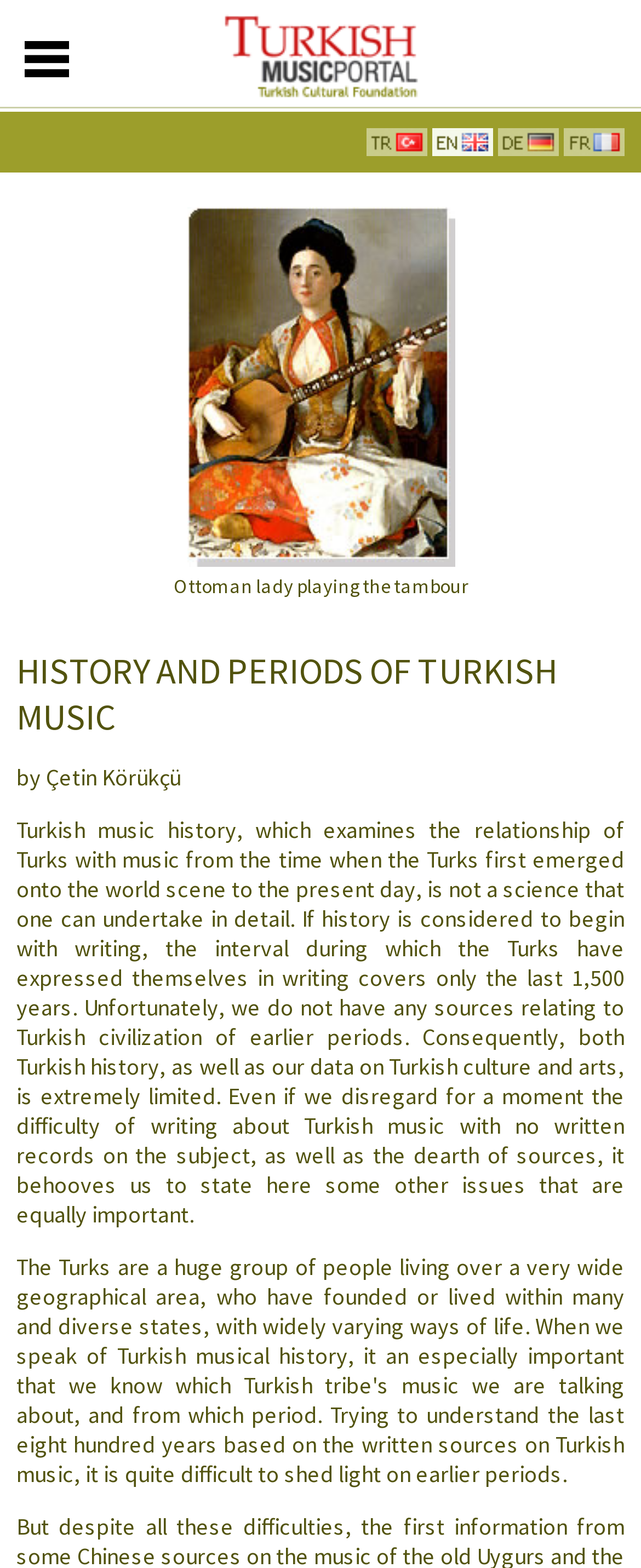Is the text about Turkish music history a detailed science?
Please analyze the image and answer the question with as much detail as possible.

The text states that Turkish music history 'is not a science that one can undertake in detail', implying that it is not a detailed science.